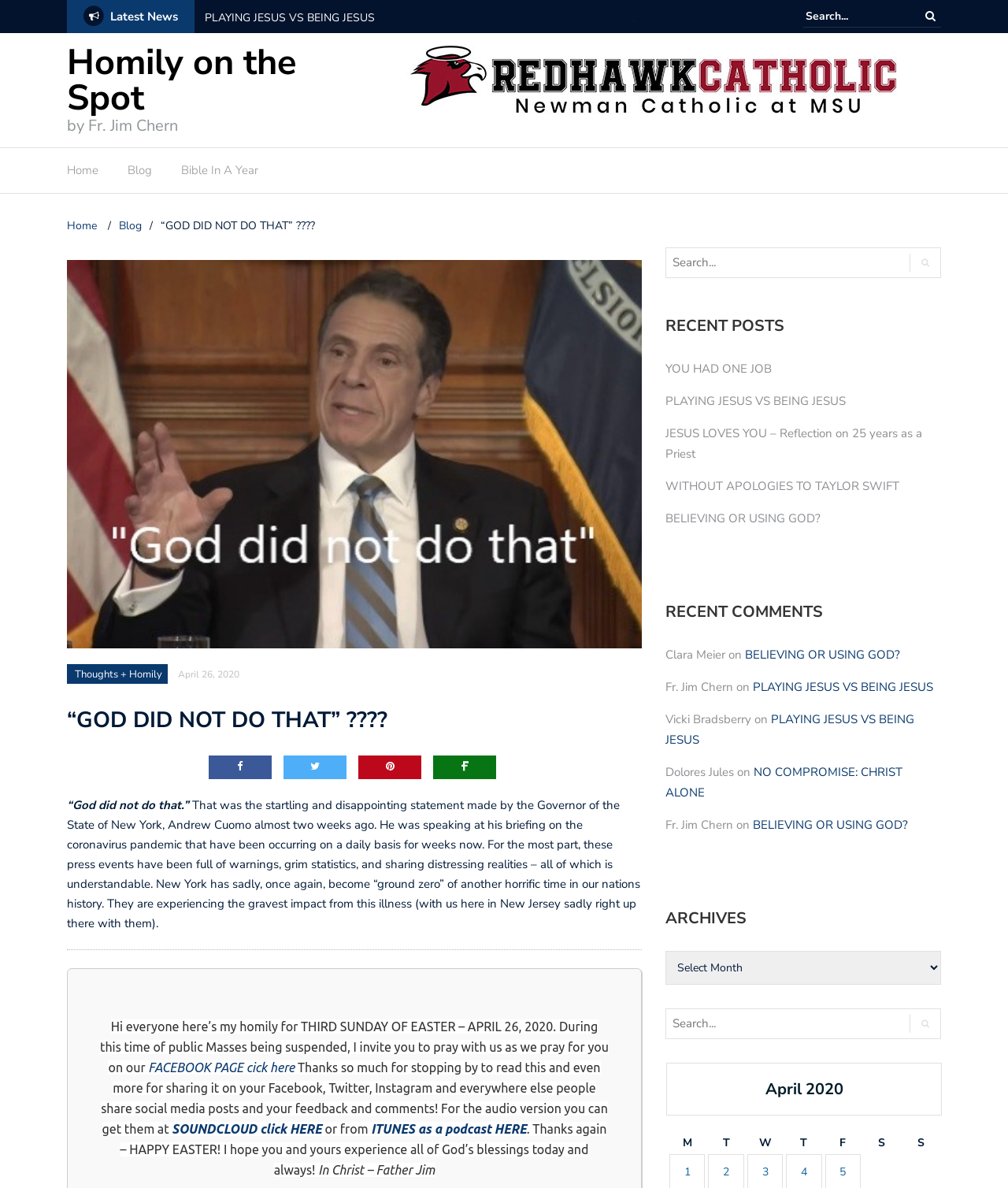Kindly determine the bounding box coordinates for the clickable area to achieve the given instruction: "Visit the Homily on the Spot page".

[0.066, 0.032, 0.294, 0.103]